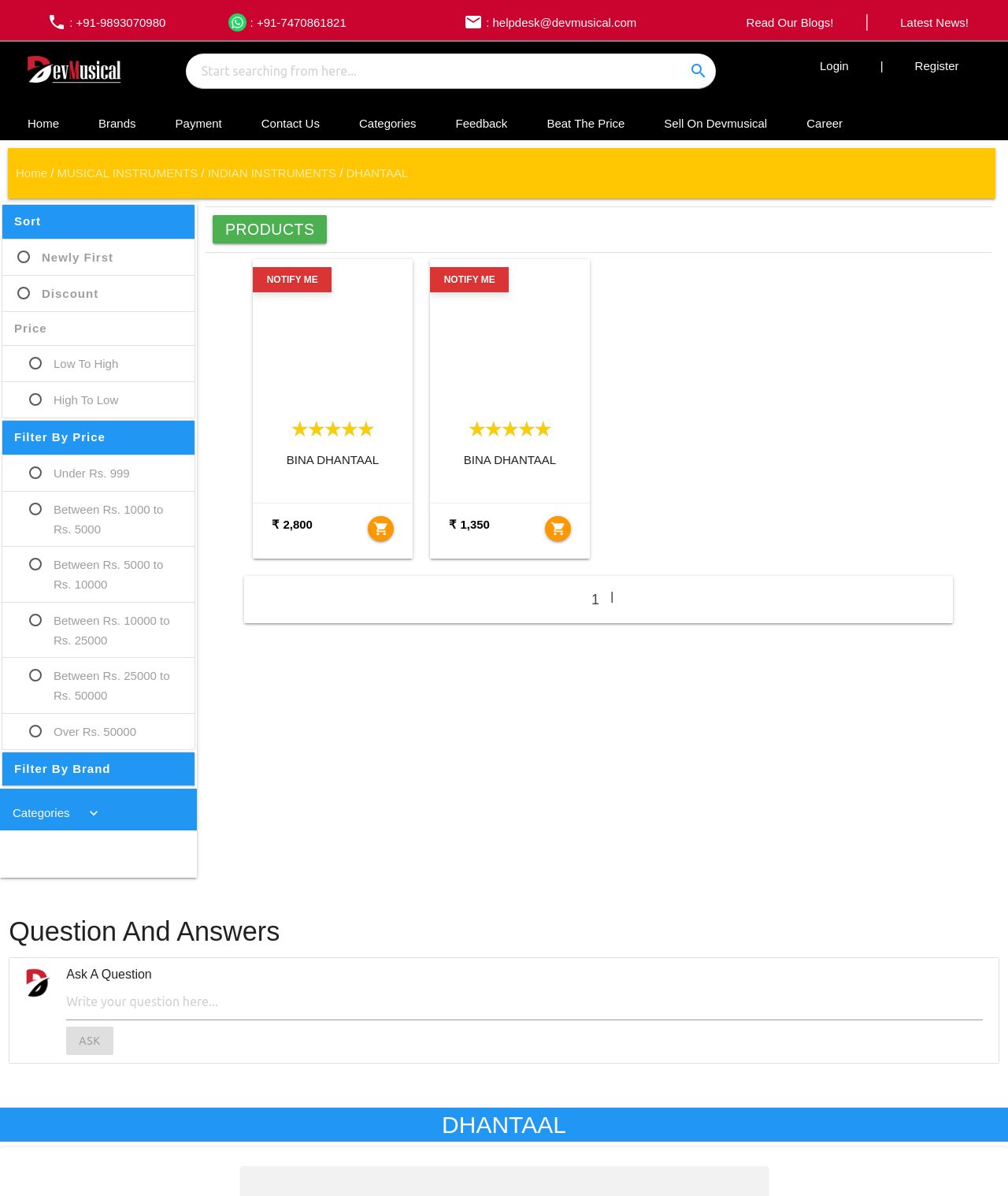Based on the image, please elaborate on the answer to the following question:
What is the current sorting option?

The webpage has a sorting section, but none of the options are currently selected, indicating that the products are not sorted by any specific criteria.